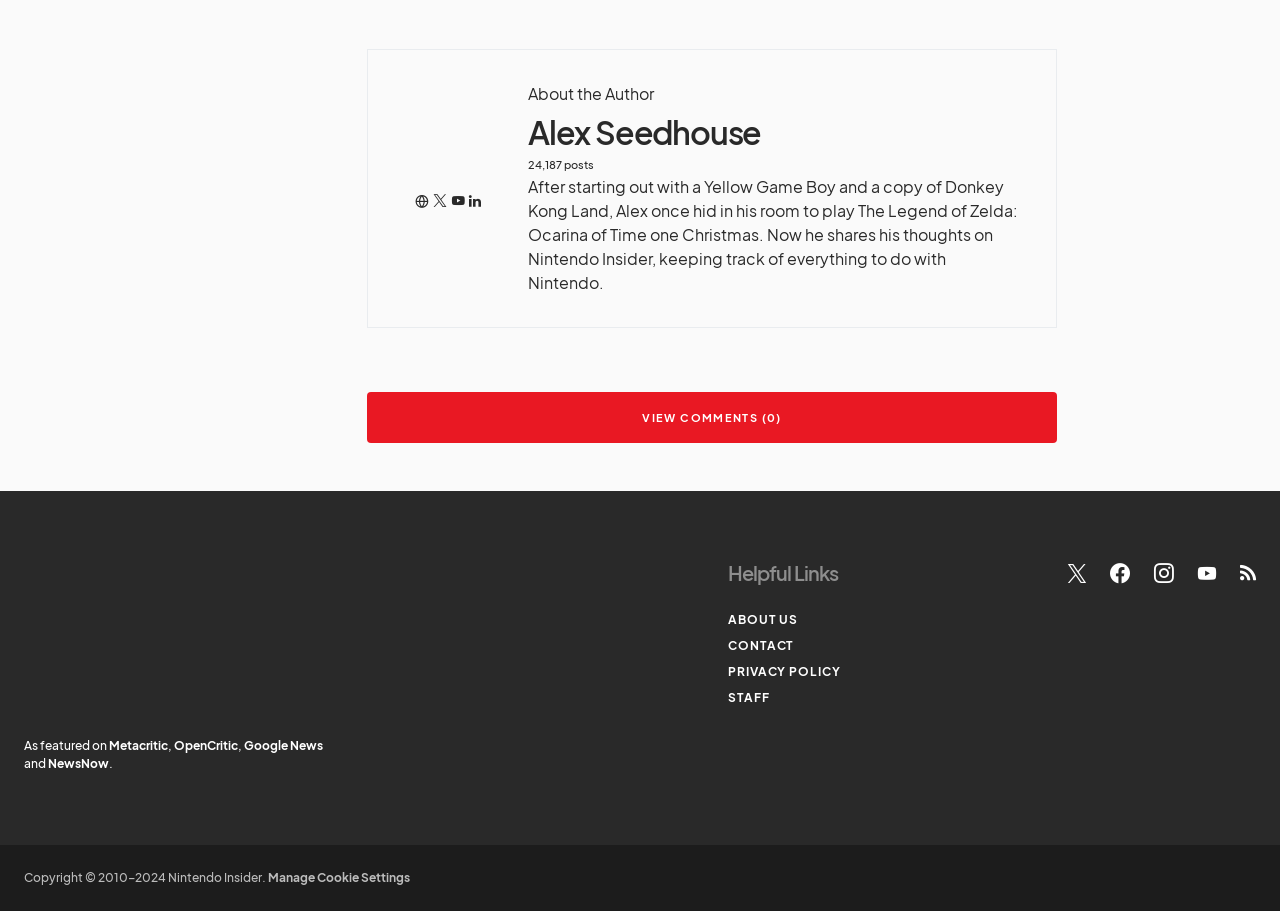Determine the bounding box coordinates of the section I need to click to execute the following instruction: "View author profile". Provide the coordinates as four float numbers between 0 and 1, i.e., [left, top, right, bottom].

[0.412, 0.126, 0.8, 0.166]